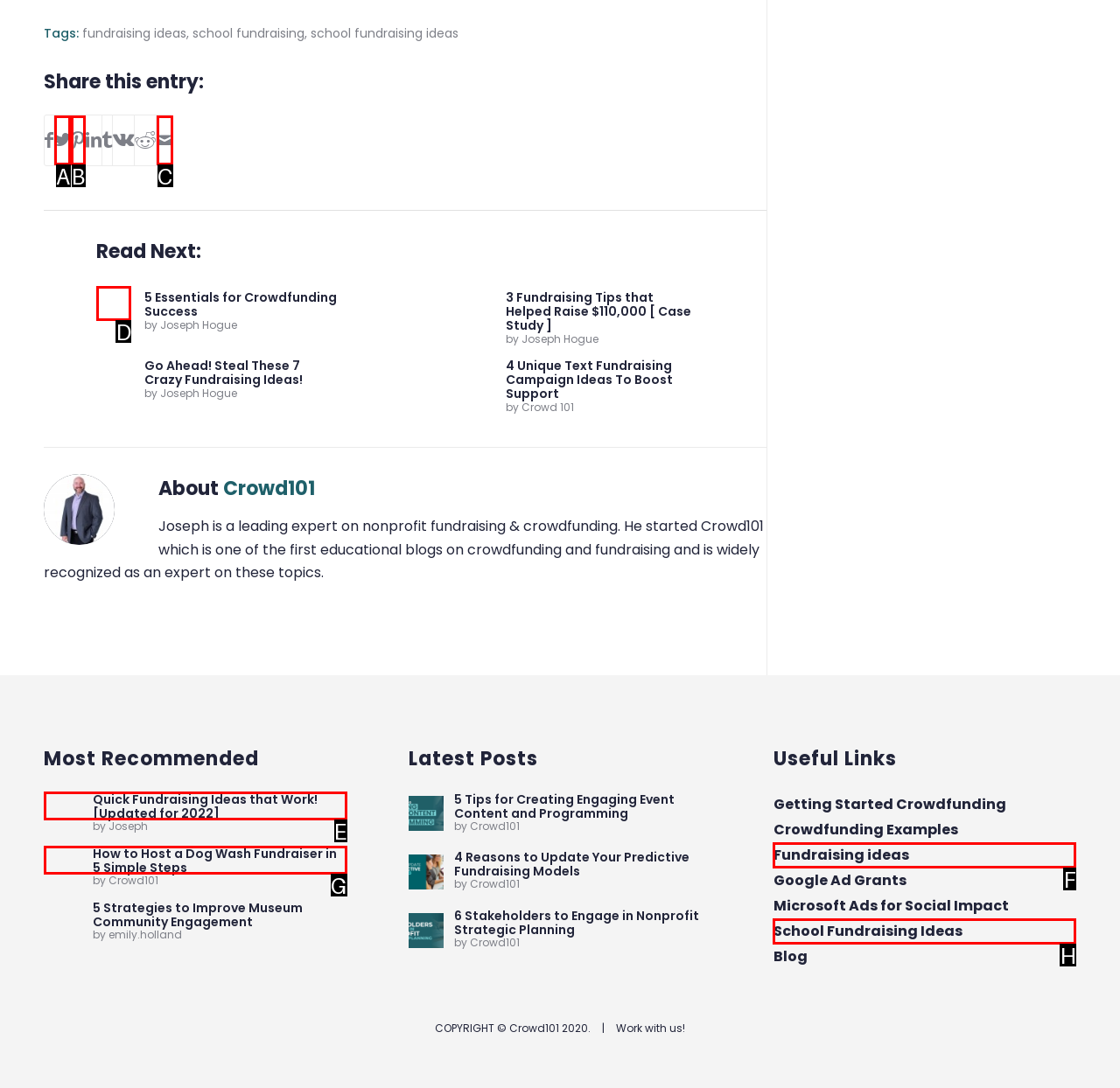For the task: Learn about crowdfunding success, tell me the letter of the option you should click. Answer with the letter alone.

D